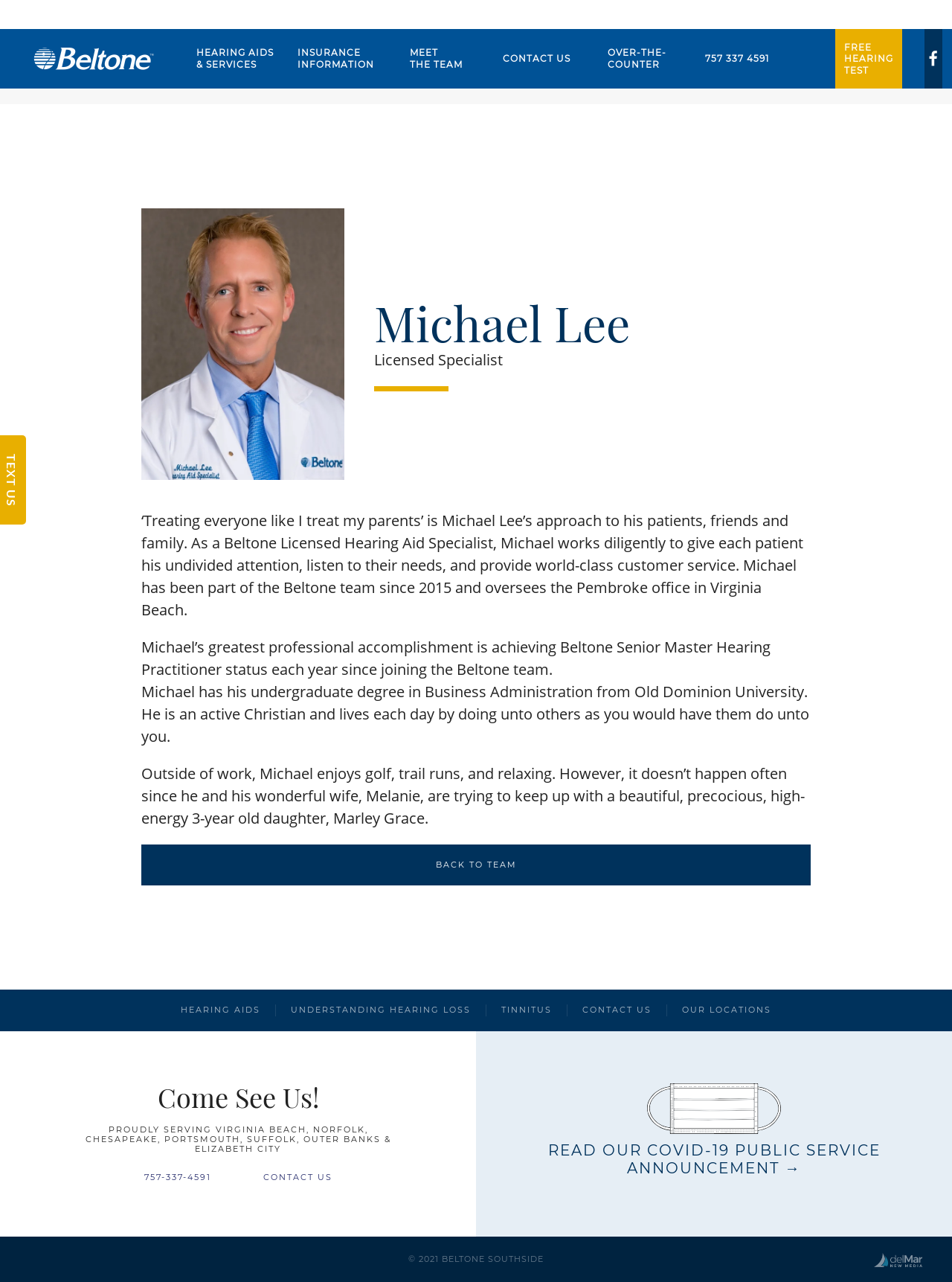What is the name of Michael Lee's daughter?
Using the image as a reference, answer with just one word or a short phrase.

Marley Grace